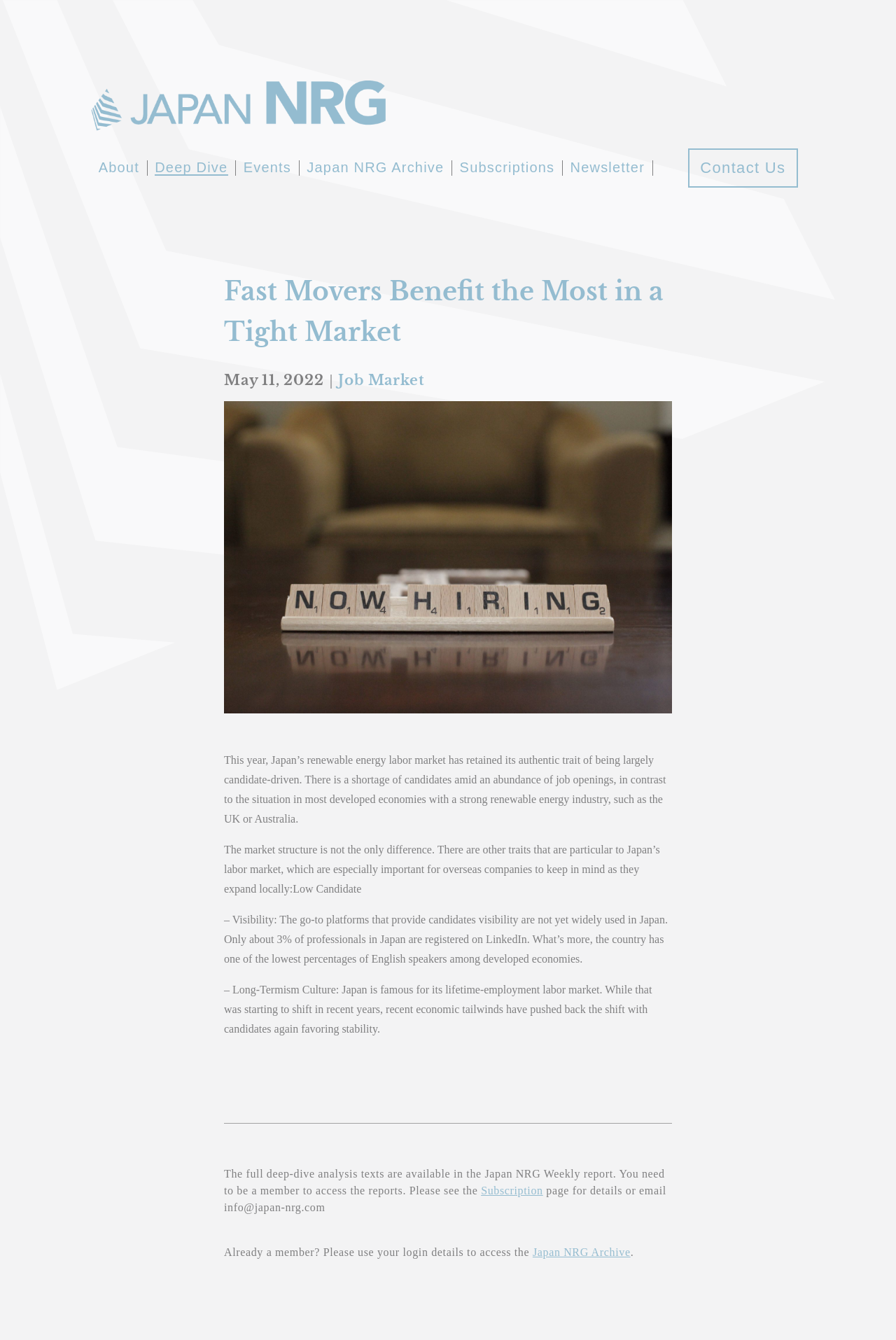Please examine the image and provide a detailed answer to the question: What is the purpose of the Japan NRG Archive?

I determined the purpose of the Japan NRG Archive by reading the static text elements on the webpage, which mention that members can access the reports by using their login details to access the Japan NRG Archive.